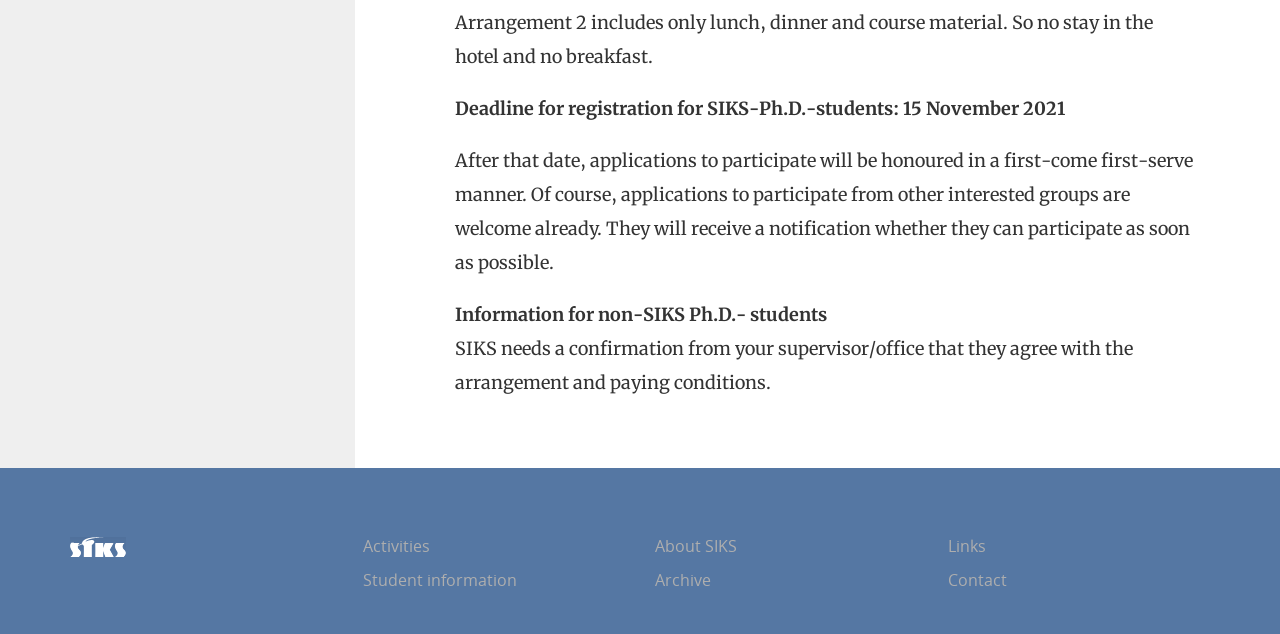Answer this question in one word or a short phrase: How many links are available at the bottom of the page?

6